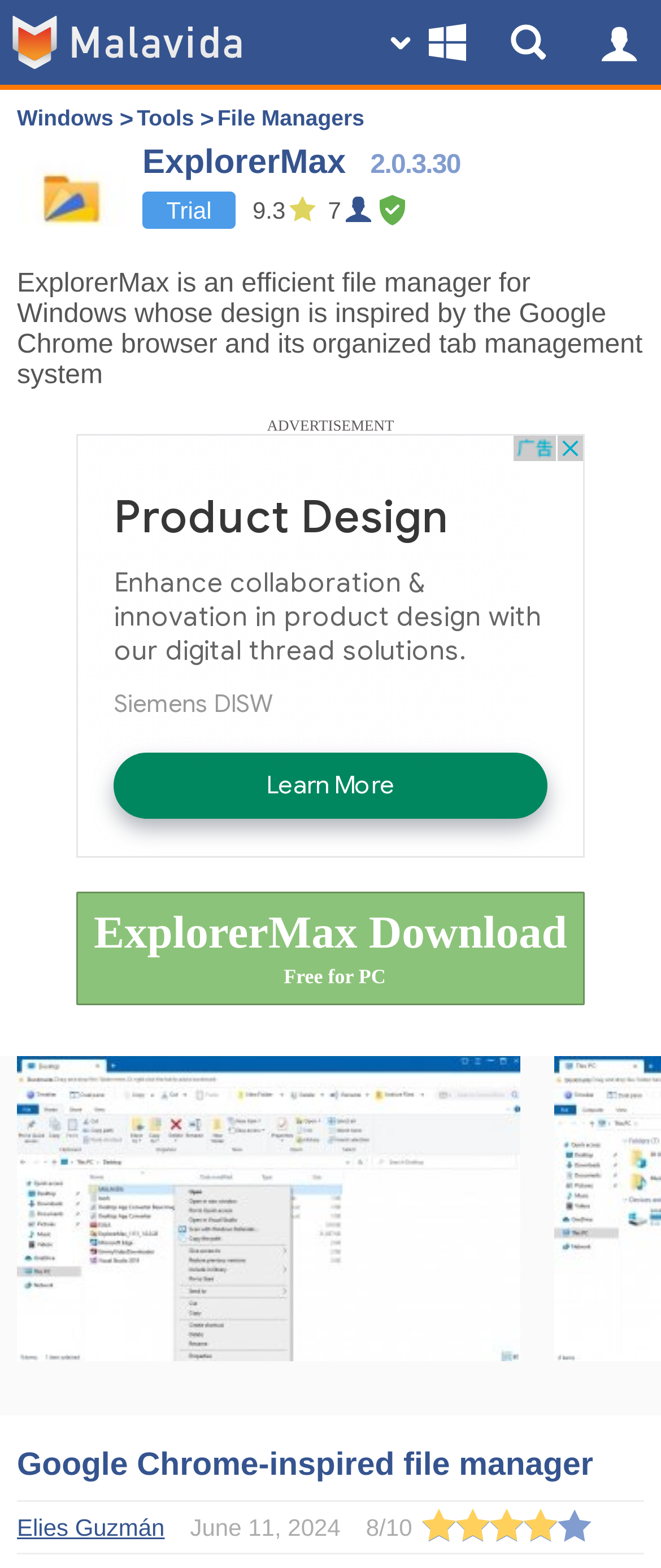Provide a brief response to the question below using one word or phrase:
What is the name of the file manager?

ExplorerMax